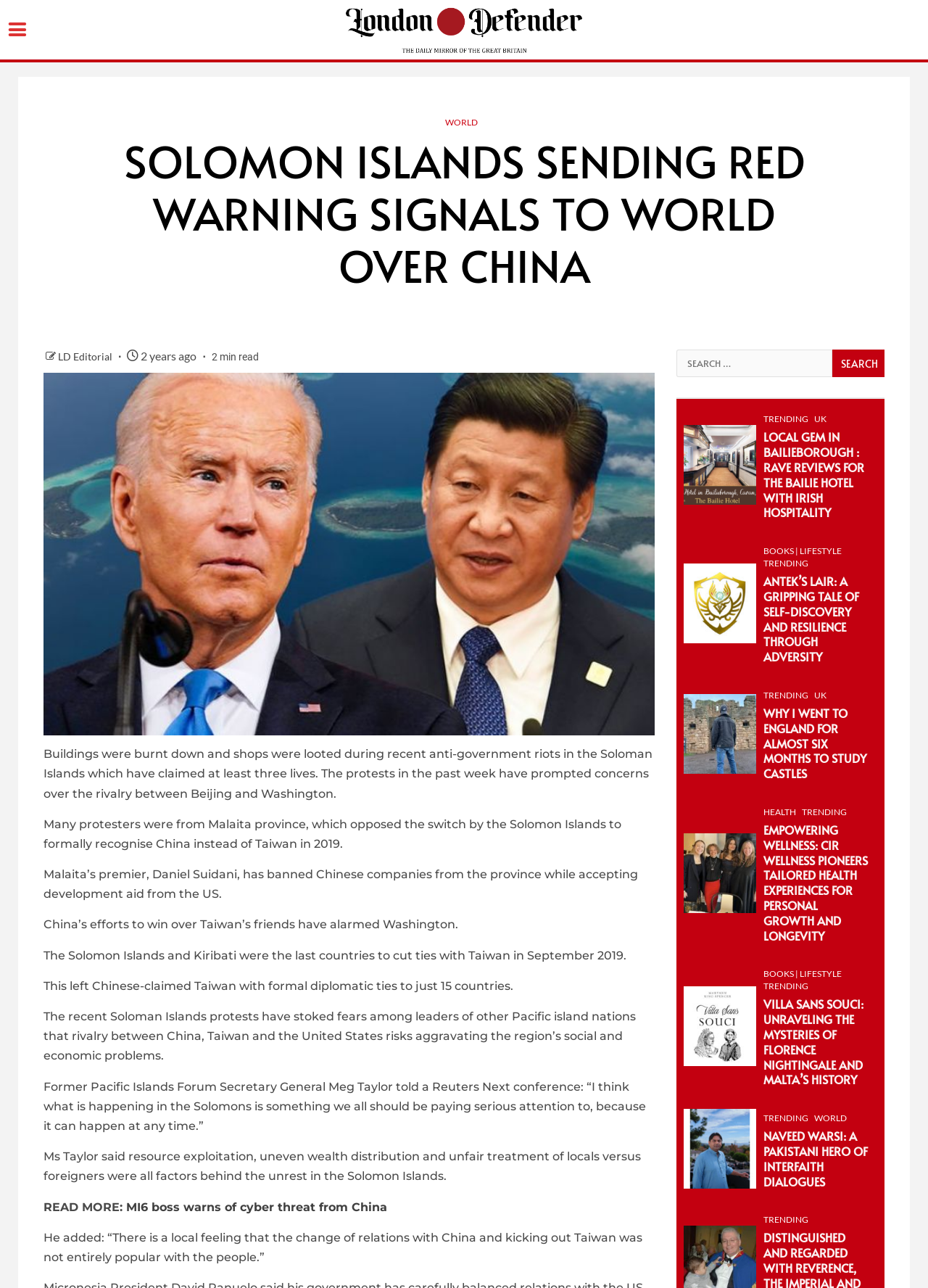Find the bounding box coordinates of the area that needs to be clicked in order to achieve the following instruction: "Check trending news". The coordinates should be specified as four float numbers between 0 and 1, i.e., [left, top, right, bottom].

[0.822, 0.321, 0.871, 0.329]